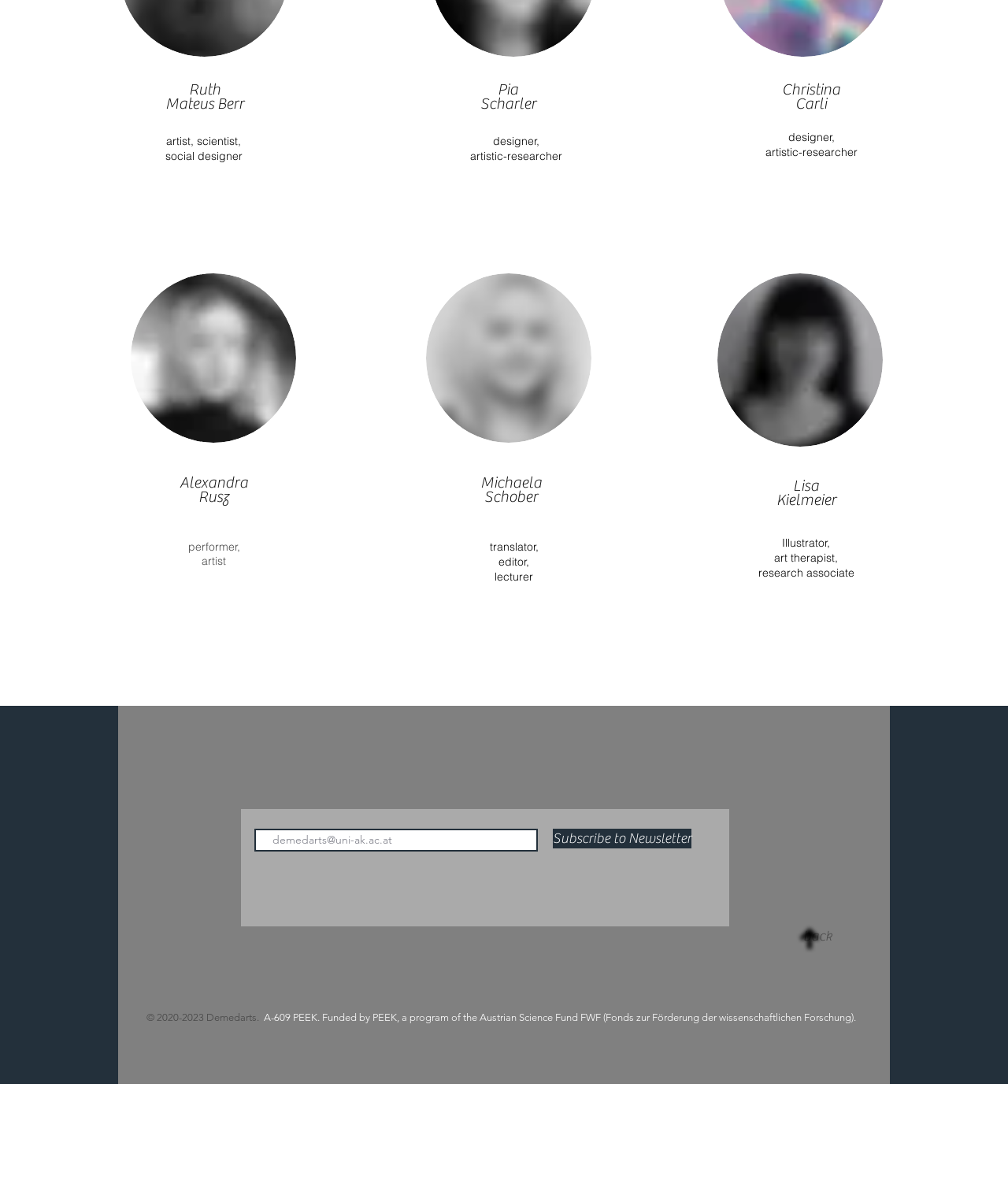Use a single word or phrase to answer the question:
What is the profession of Ruth?

artist, scientist, social designer